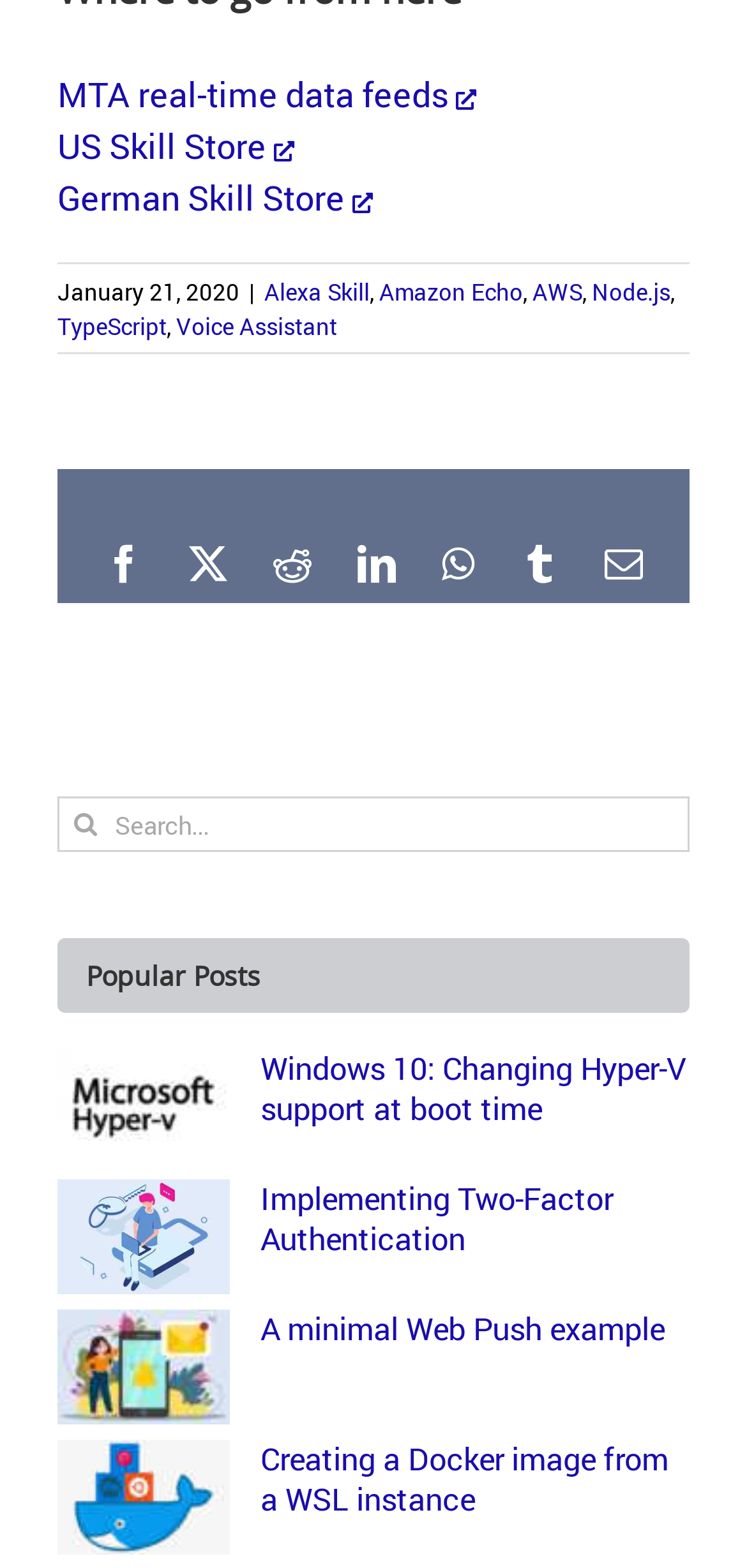How many social media links are available?
Give a single word or phrase answer based on the content of the image.

6